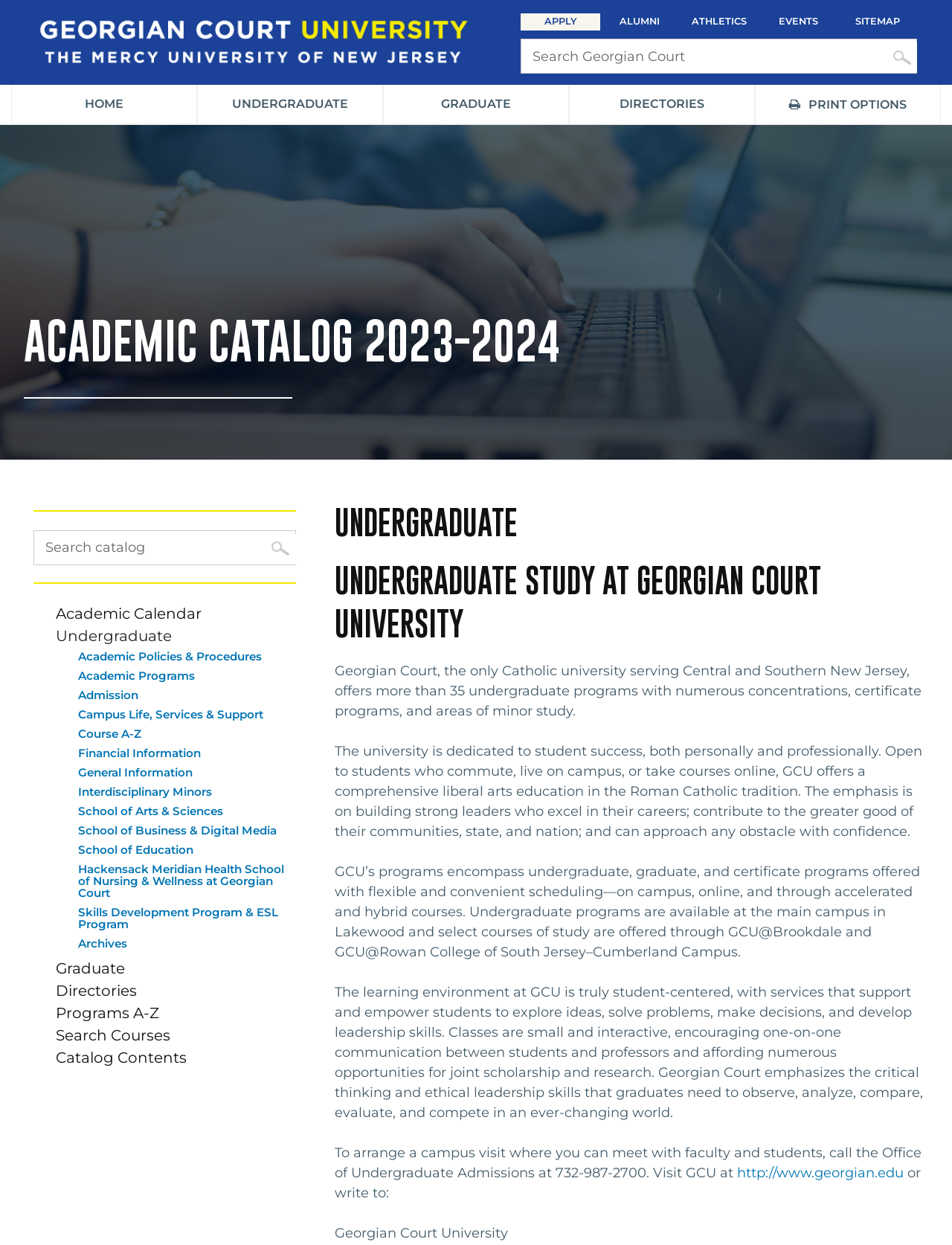What is the purpose of the search box?
Look at the image and respond with a one-word or short phrase answer.

To search the catalog